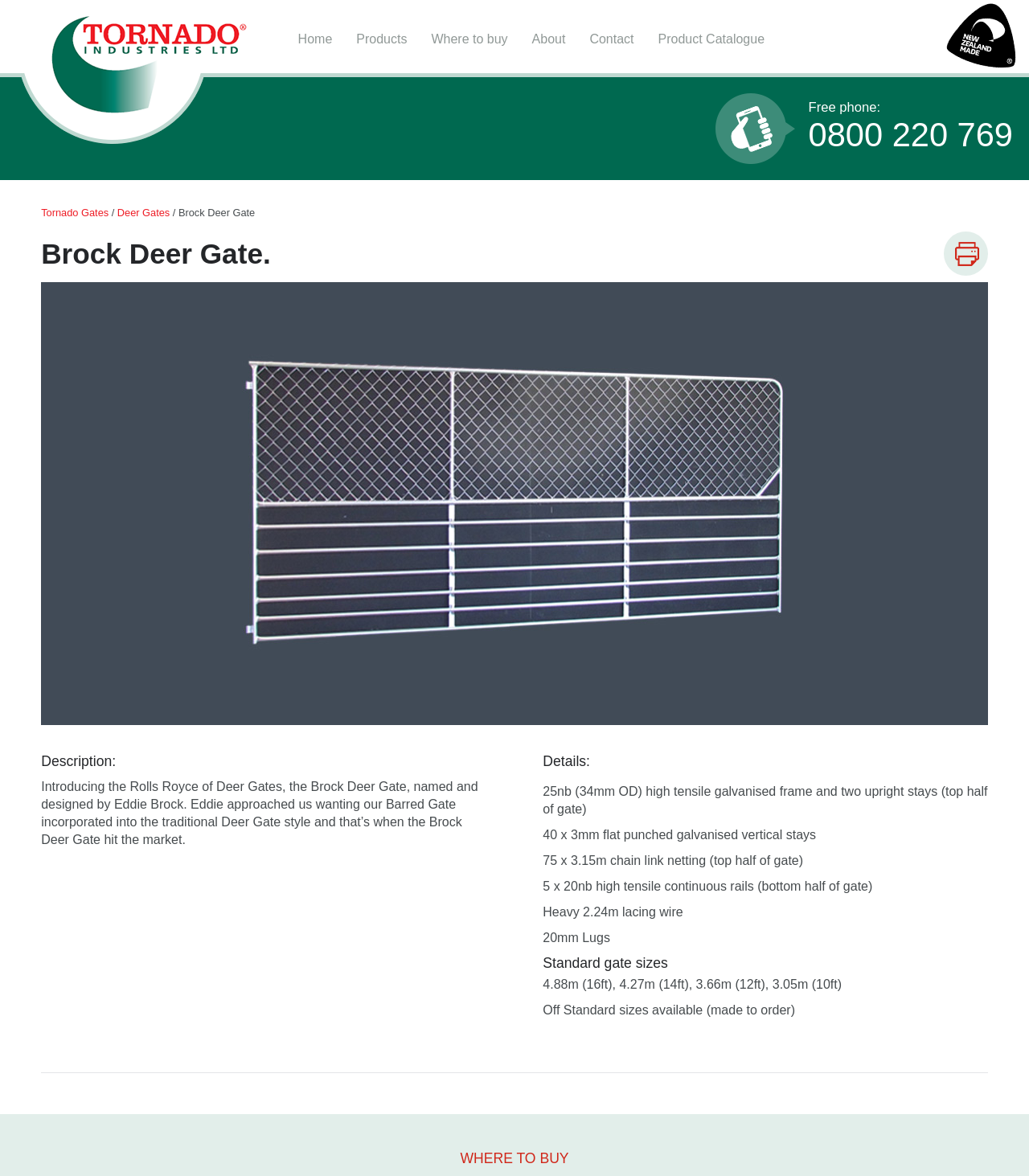What is the phone number?
Using the image, give a concise answer in the form of a single word or short phrase.

0800 220 769